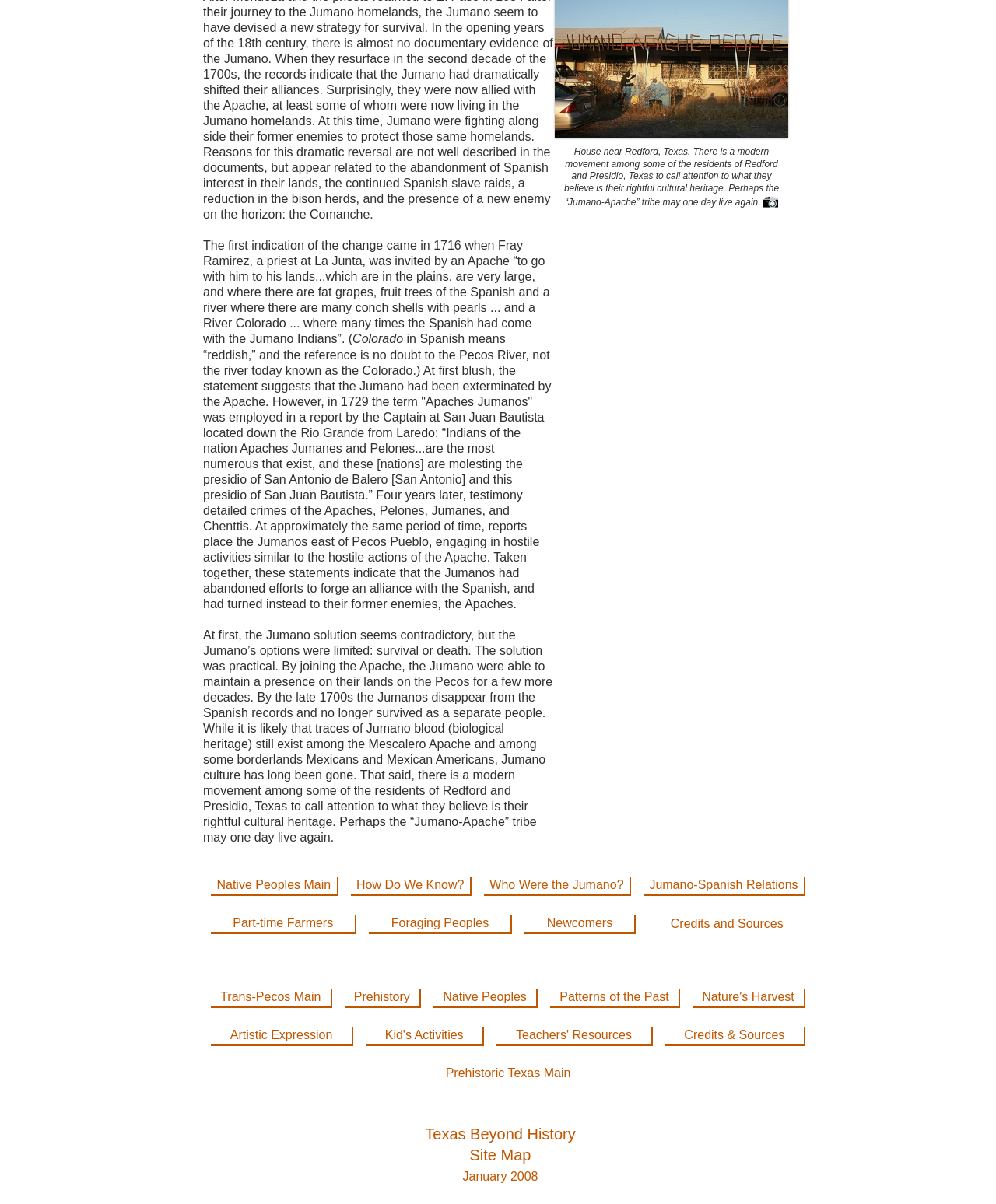Show the bounding box coordinates for the HTML element described as: "Prehistoric Texas Main".

[0.212, 0.885, 0.809, 0.898]